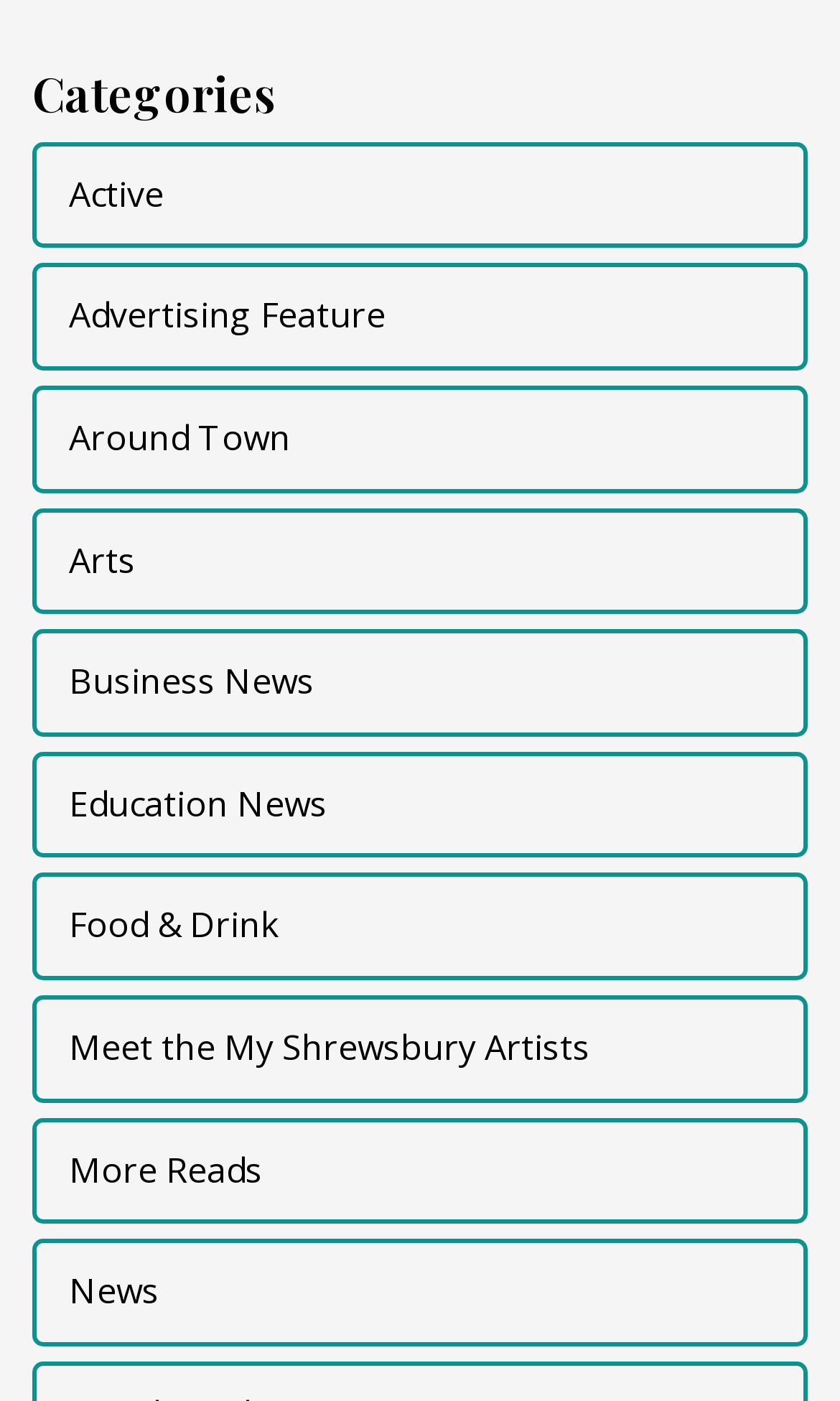Find the bounding box coordinates for the element that must be clicked to complete the instruction: "Read Advertising Feature articles". The coordinates should be four float numbers between 0 and 1, indicated as [left, top, right, bottom].

[0.038, 0.188, 0.962, 0.265]